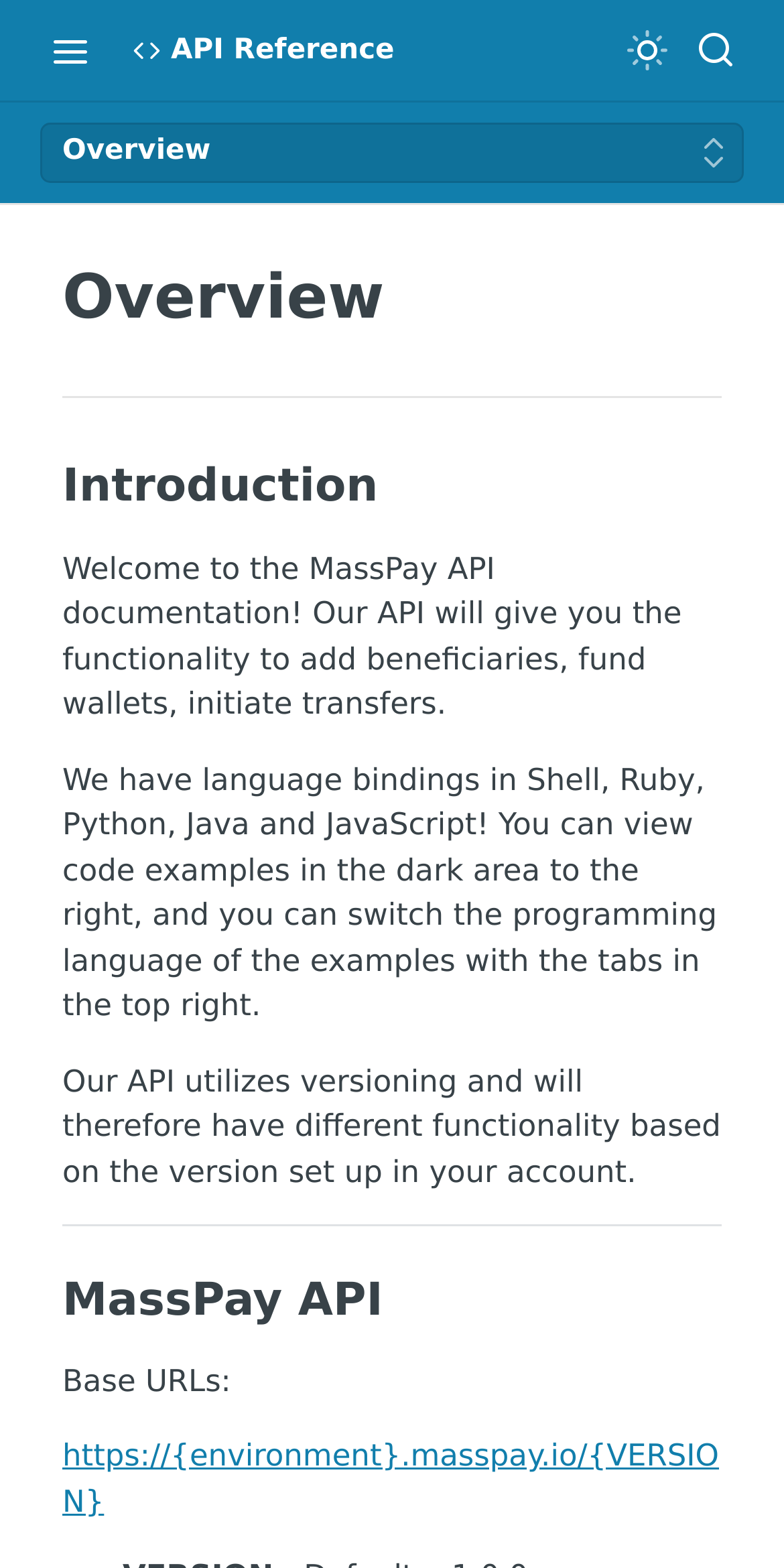Please predict the bounding box coordinates of the element's region where a click is necessary to complete the following instruction: "Toggle navigation menu". The coordinates should be represented by four float numbers between 0 and 1, i.e., [left, top, right, bottom].

[0.051, 0.013, 0.128, 0.051]